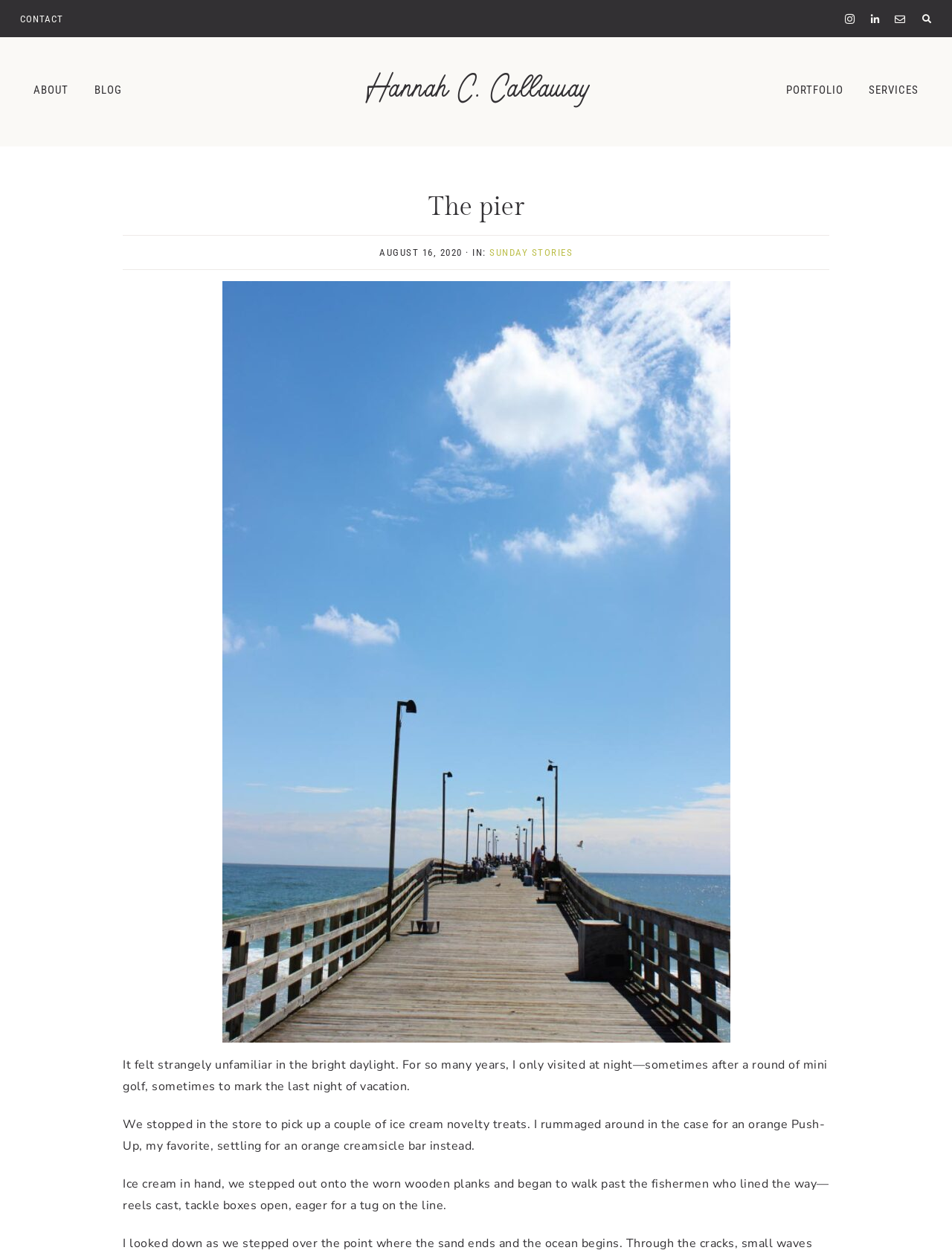What is the location of the pier?
Please give a detailed and elaborate explanation in response to the question.

The location of the pier is found in the image element with the description 'Jolly Roger Pier at Topsail Beach, NC' at coordinates [0.233, 0.223, 0.767, 0.828].